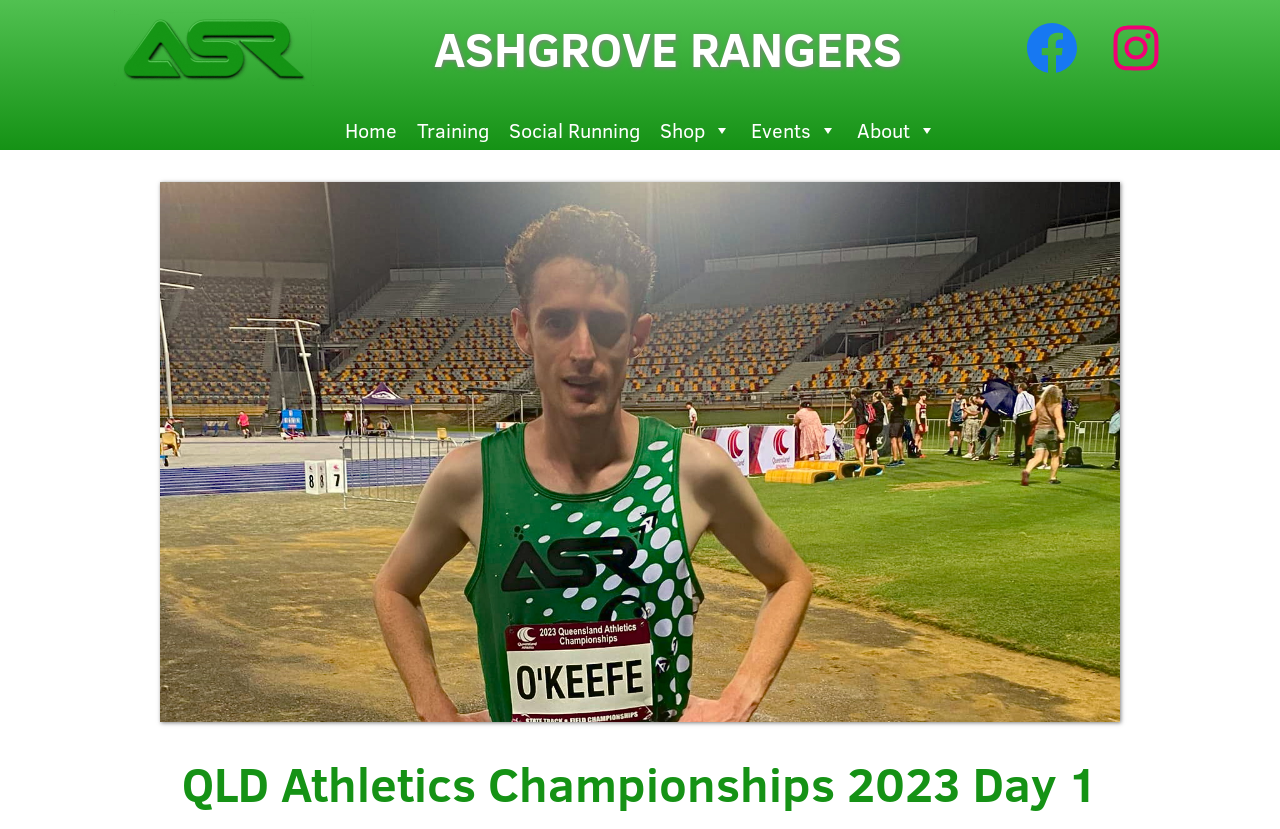Locate the bounding box coordinates of the area to click to fulfill this instruction: "View referral process". The bounding box should be presented as four float numbers between 0 and 1, in the order [left, top, right, bottom].

None